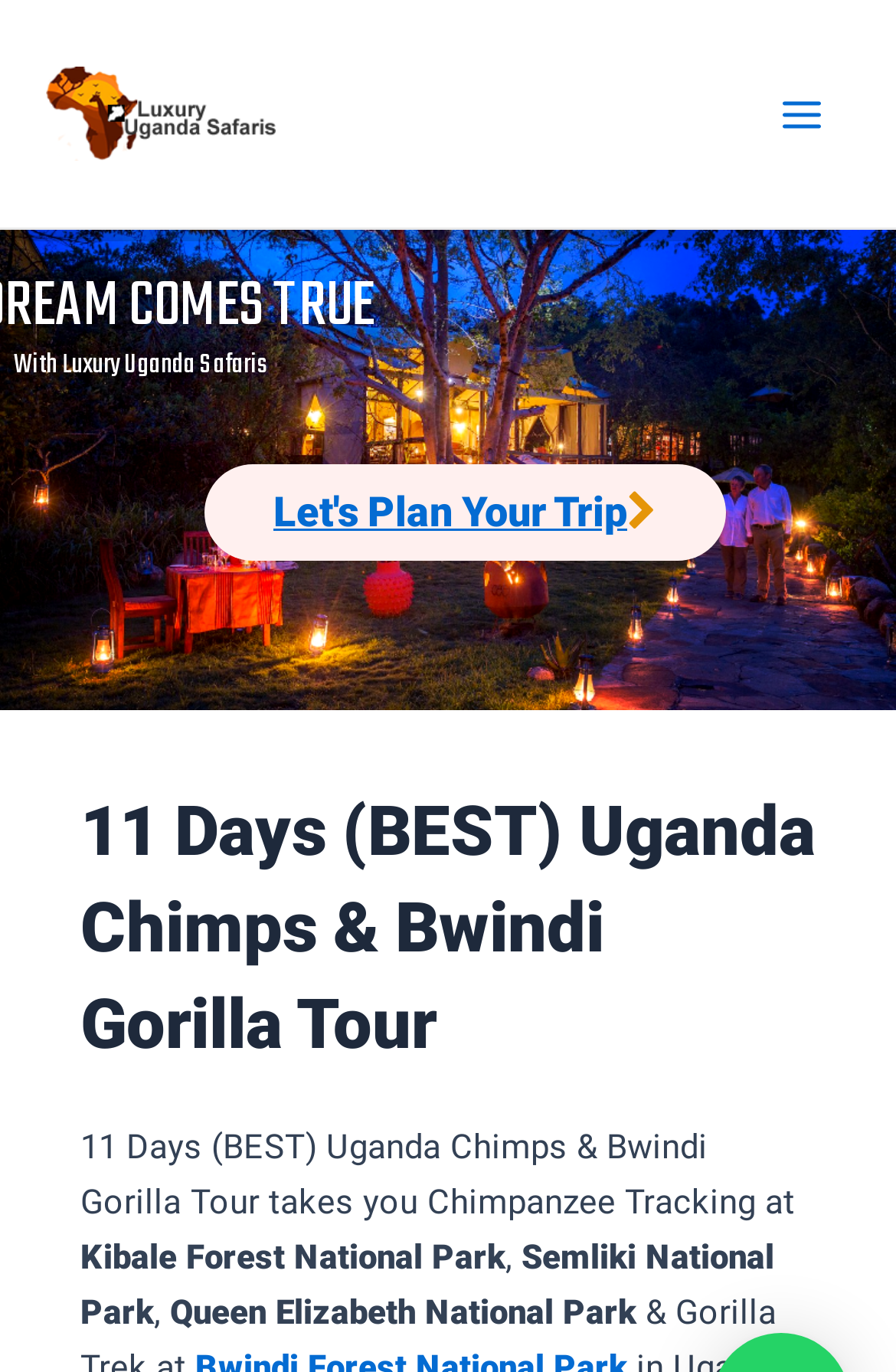What is the name of the national park mentioned after Kibale Forest? Observe the screenshot and provide a one-word or short phrase answer.

Semliki National Park